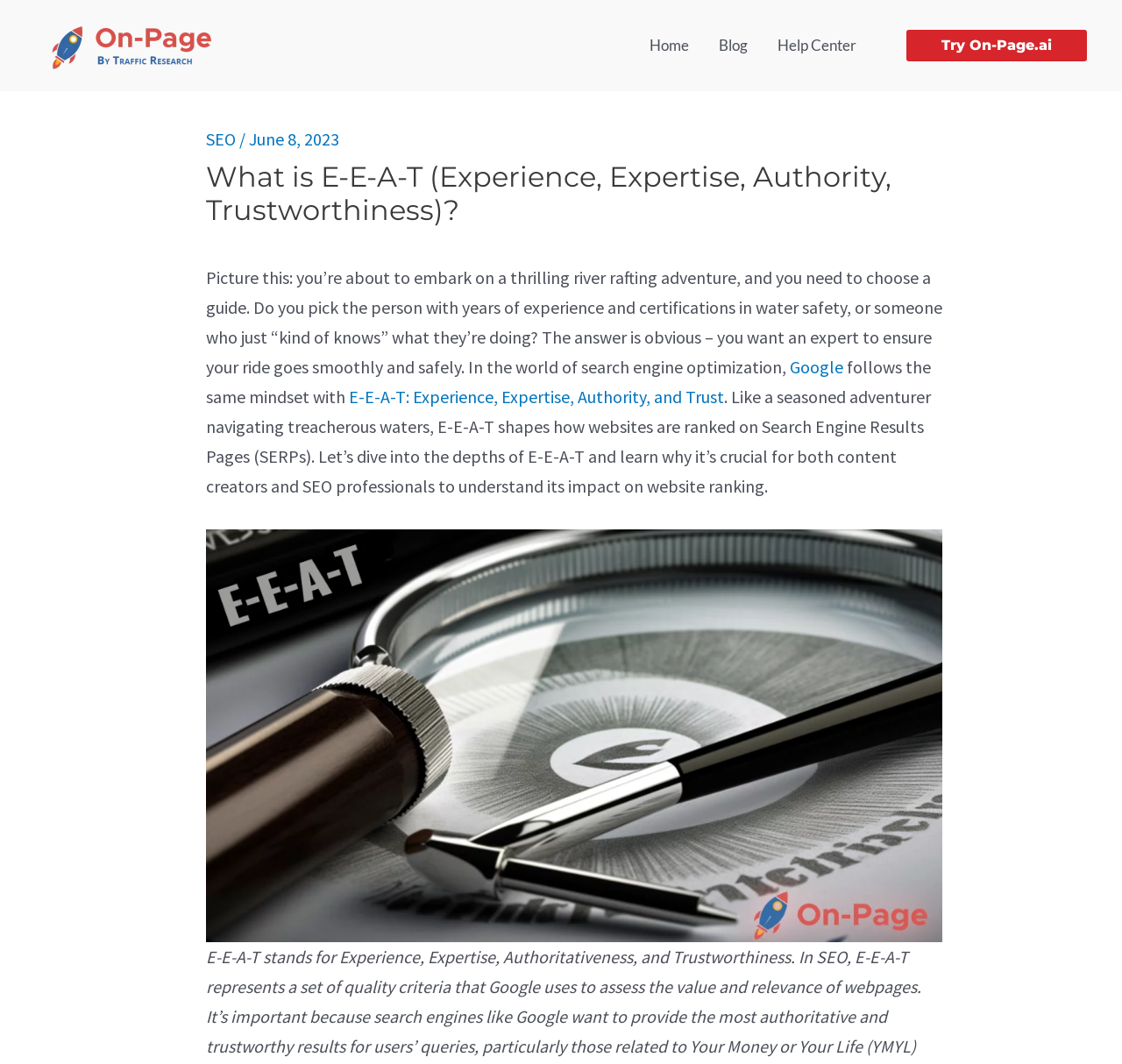Based on what you see in the screenshot, provide a thorough answer to this question: What is the purpose of E-E-A-T in search engine optimization?

The purpose of E-E-A-T in search engine optimization is to shape how websites are ranked on Search Engine Results Pages (SERPs). This is stated in the article, which explains that E-E-A-T is crucial for both content creators and SEO professionals to understand its impact on website ranking.